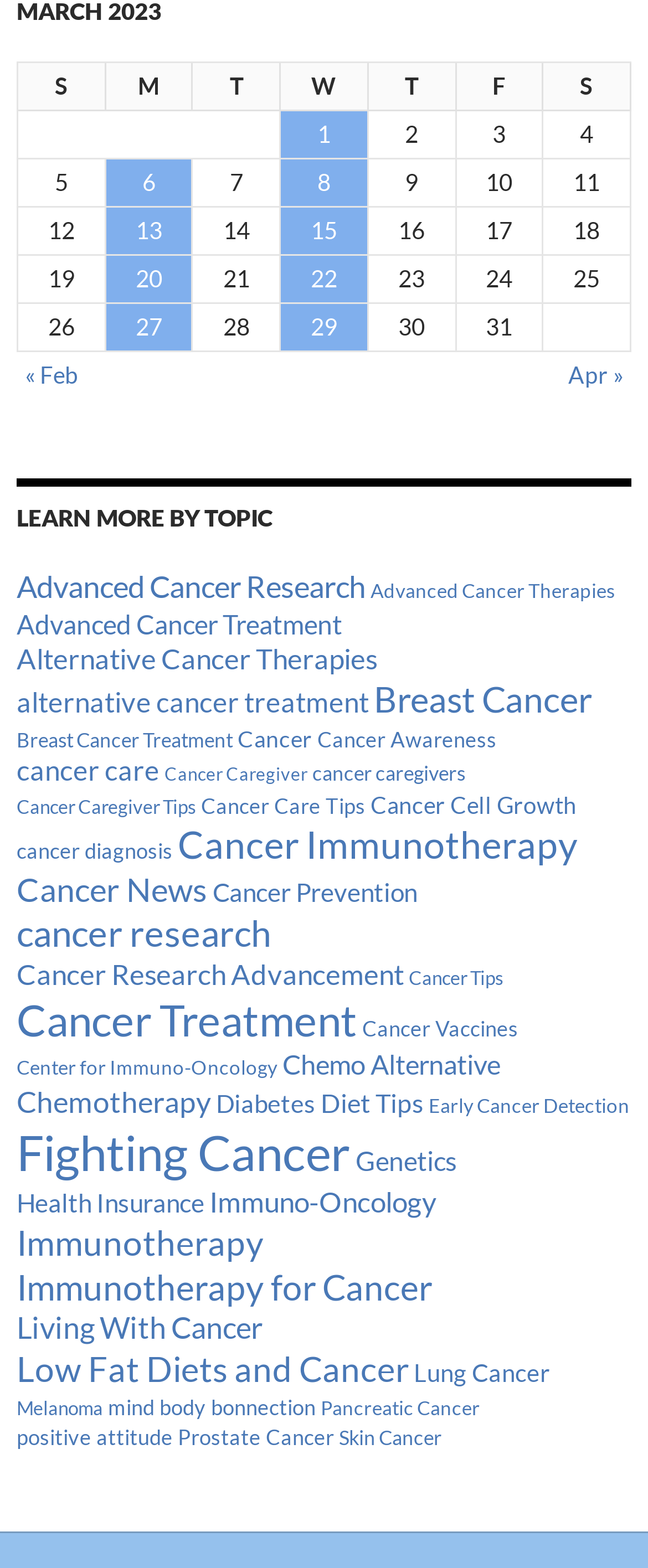How many items are in the 'Cancer Immunotherapy' topic?
Using the information presented in the image, please offer a detailed response to the question.

I looked at the link 'Cancer Immunotherapy (85 items)' under the 'Learn More by Topic' section, which indicates that there are 85 items in the 'Cancer Immunotherapy' topic. Therefore, the answer is 85.